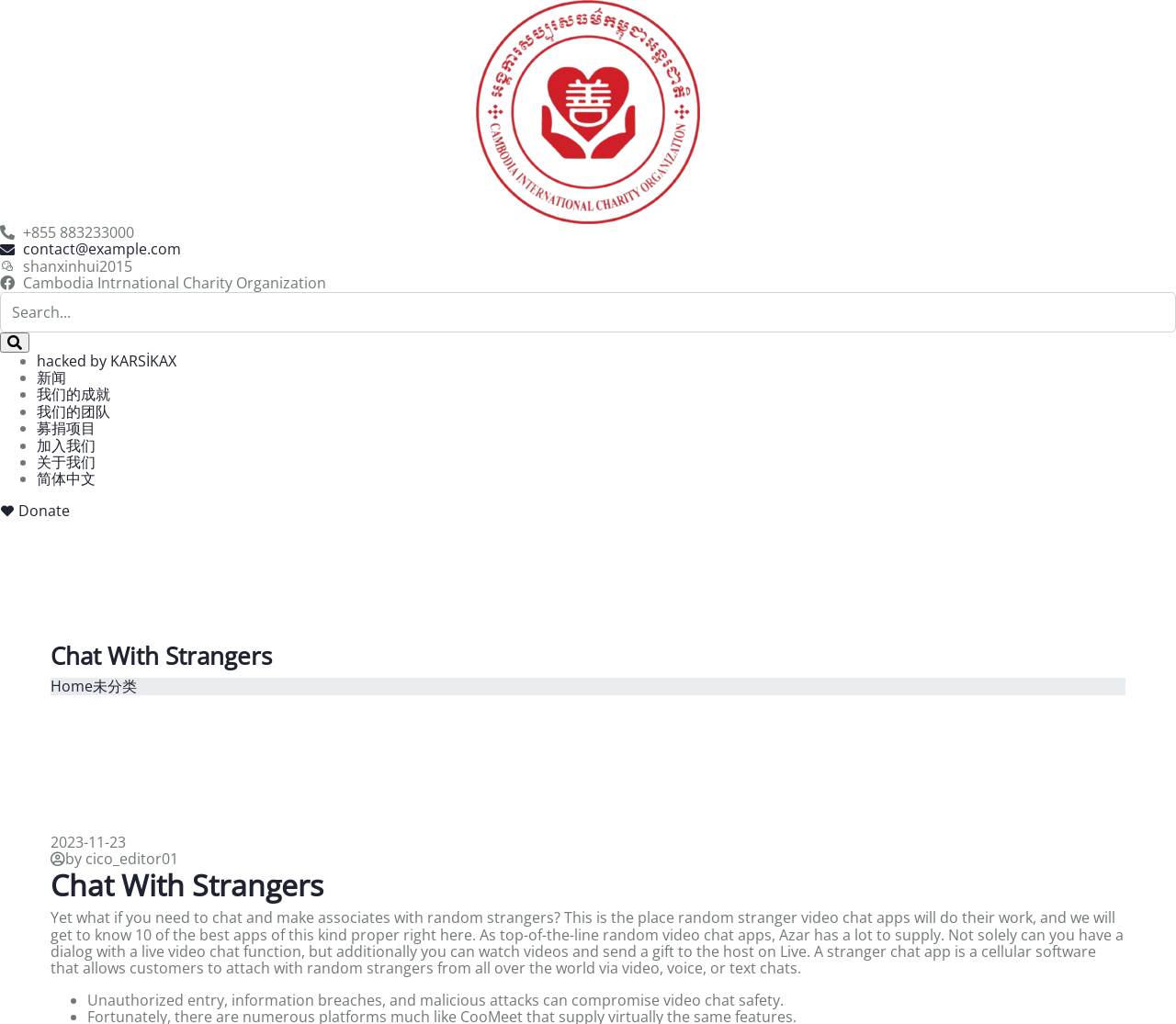Respond concisely with one word or phrase to the following query:
How many links are there in the navigation menu?

10